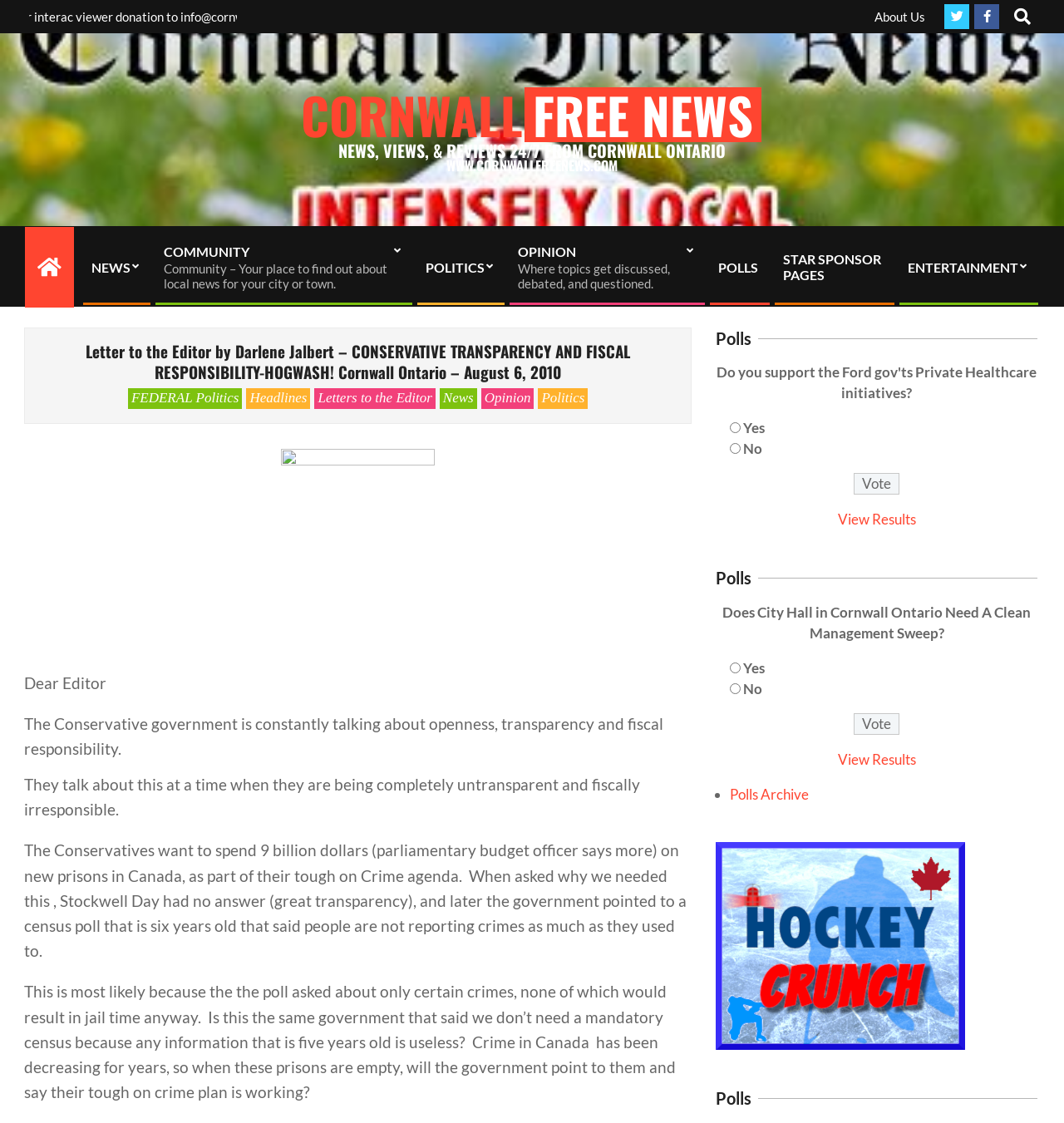Please give the bounding box coordinates of the area that should be clicked to fulfill the following instruction: "Go to About Us page". The coordinates should be in the format of four float numbers from 0 to 1, i.e., [left, top, right, bottom].

[0.822, 0.008, 0.87, 0.021]